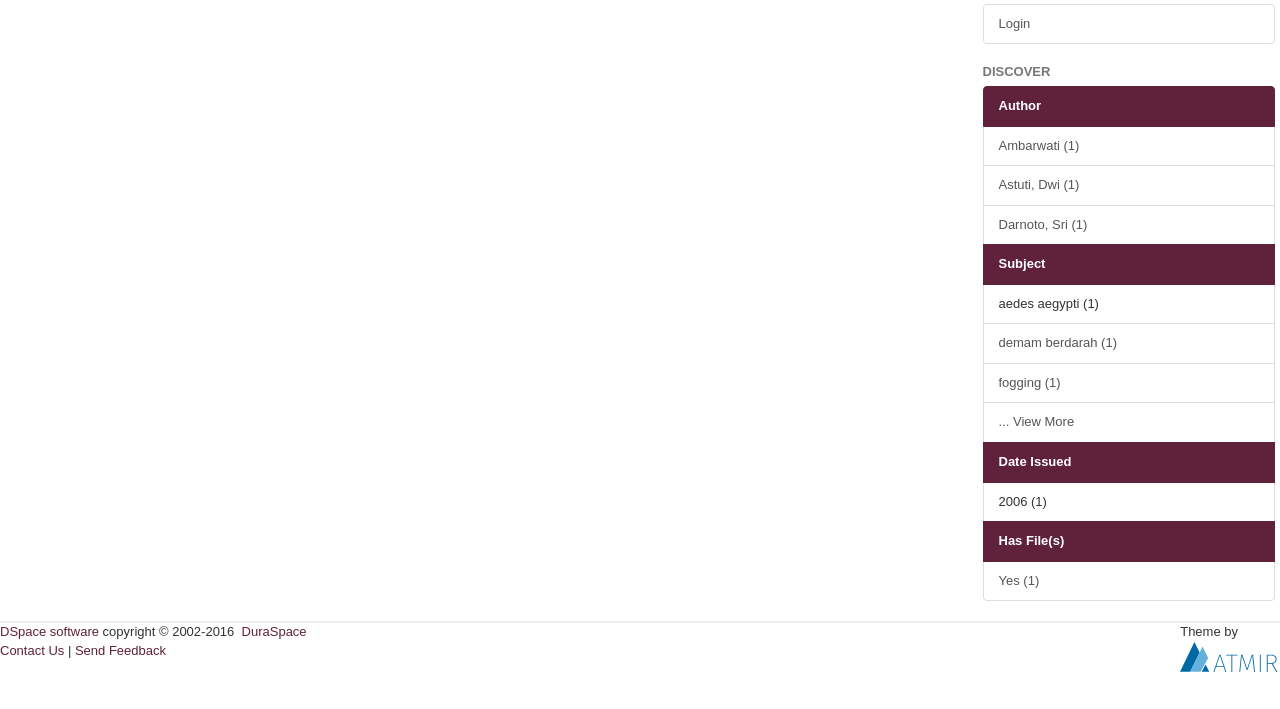Identify the bounding box for the UI element described as: "Date Issued". The coordinates should be four float numbers between 0 and 1, i.e., [left, top, right, bottom].

[0.768, 0.623, 0.996, 0.681]